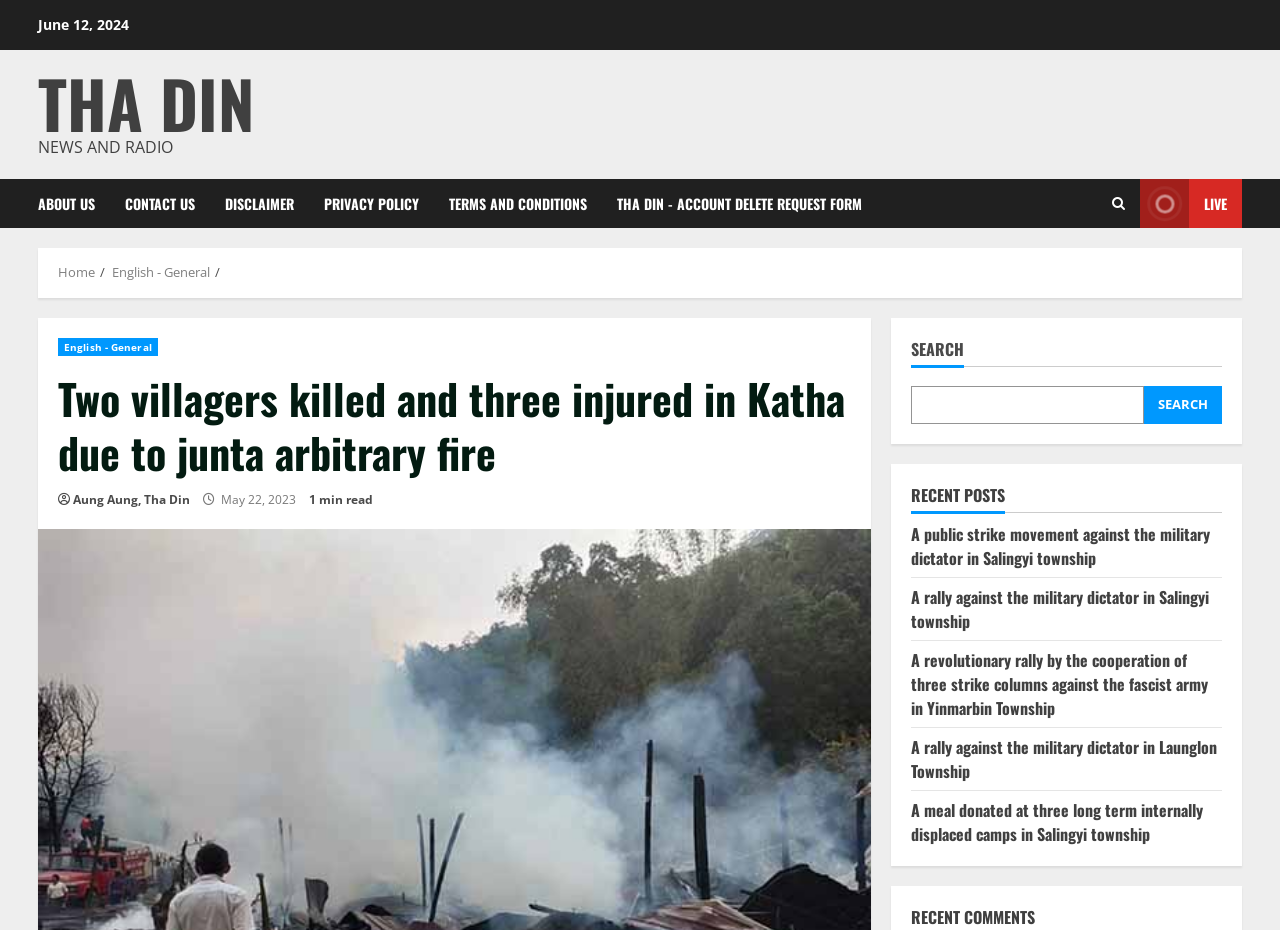Using the description "Aung Aung, Tha Din", locate and provide the bounding box of the UI element.

[0.057, 0.528, 0.148, 0.547]